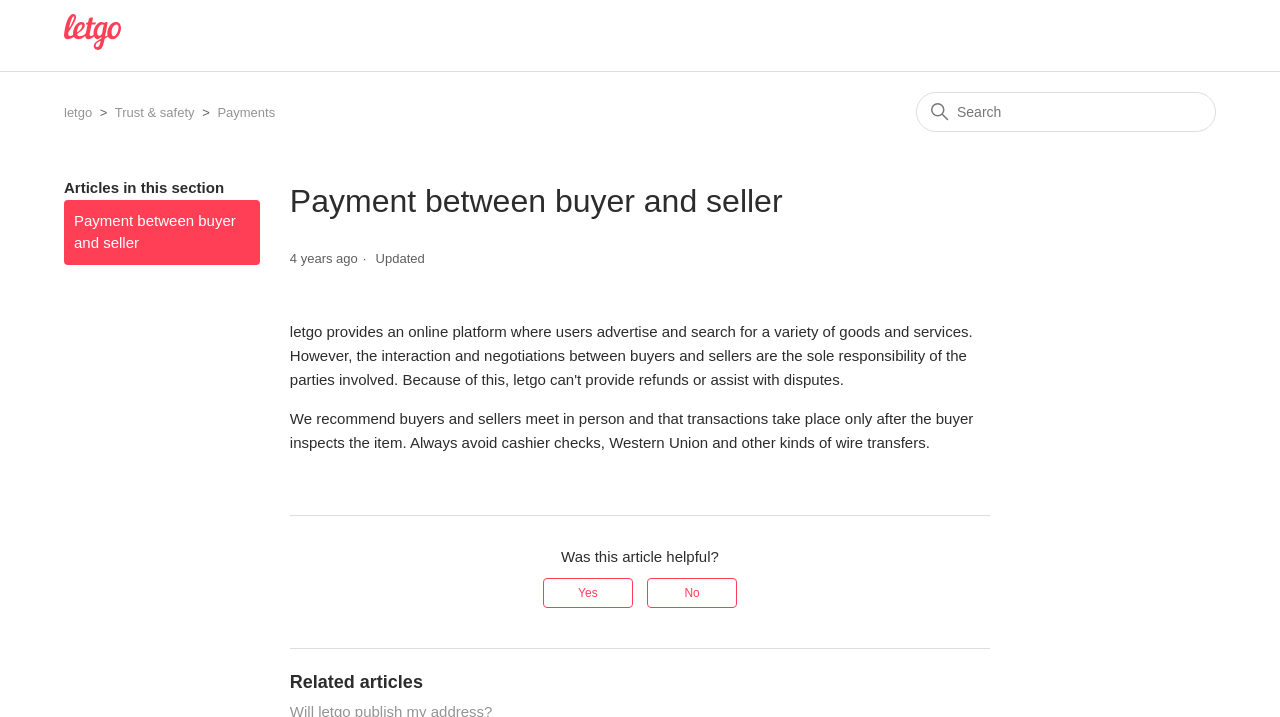What is the purpose of the search box?
Can you give a detailed and elaborate answer to the question?

The search box is likely used to search for goods and services on the letgo platform, allowing users to find specific items or categories.